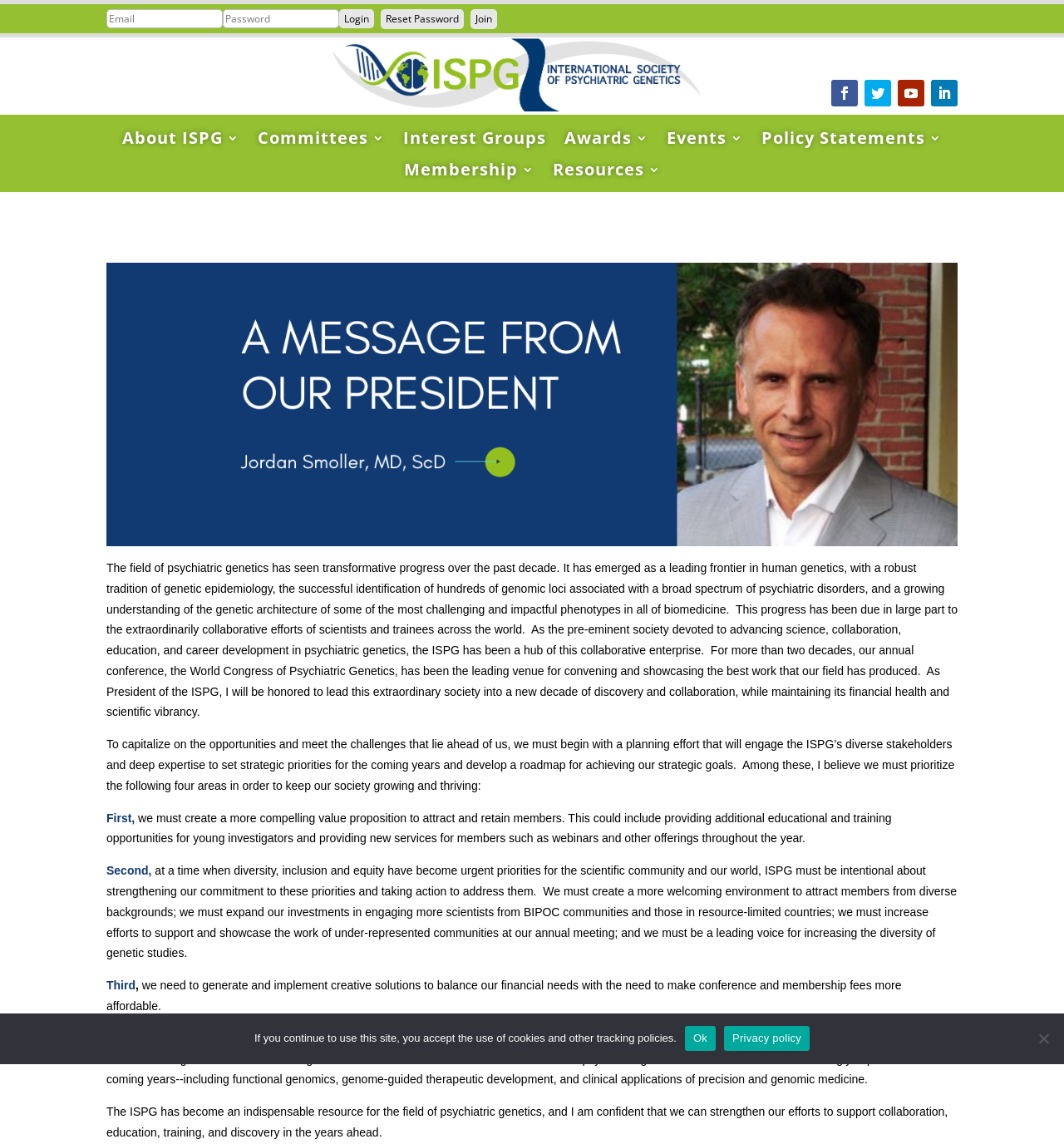What is the topic of the presidential vision statement?
Using the image, provide a concise answer in one word or a short phrase.

Psychiatric genetics